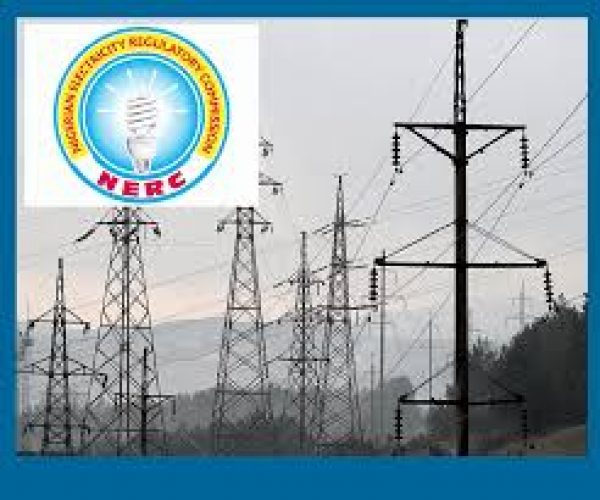What is the significance of NERC's role?
Using the image as a reference, give an elaborate response to the question.

The image reflects the recent developments in electricity tariffs and regulatory actions that impact consumers and providers alike, highlighting the significance of the NERC's role in maintaining fair practices in the energy market.